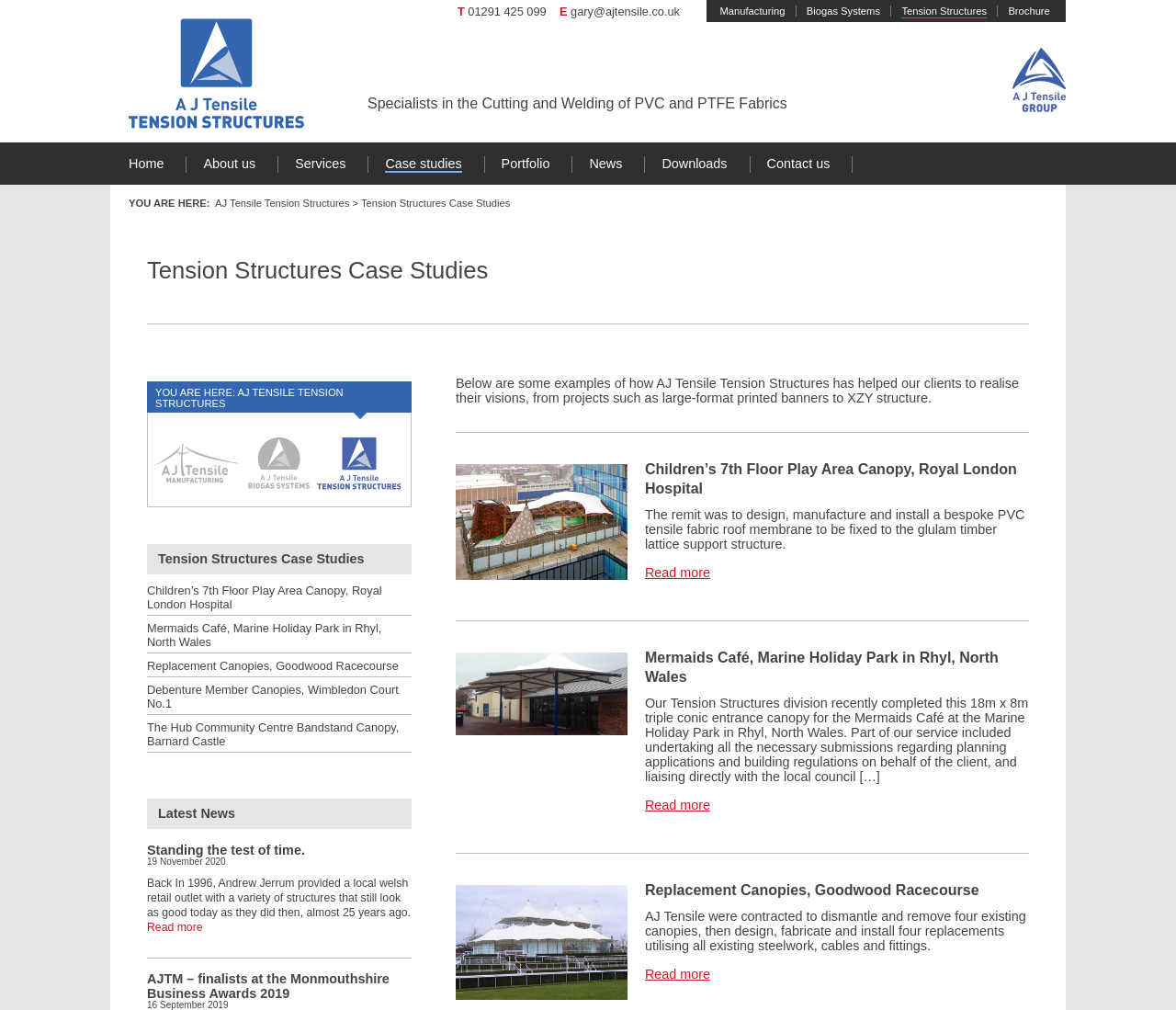Can you give a comprehensive explanation to the question given the content of the image?
What is the contact email address?

The contact email address is mentioned on the webpage as 'gary@ajtensile.co.uk', which is a link that can be clicked to send an email to the company.